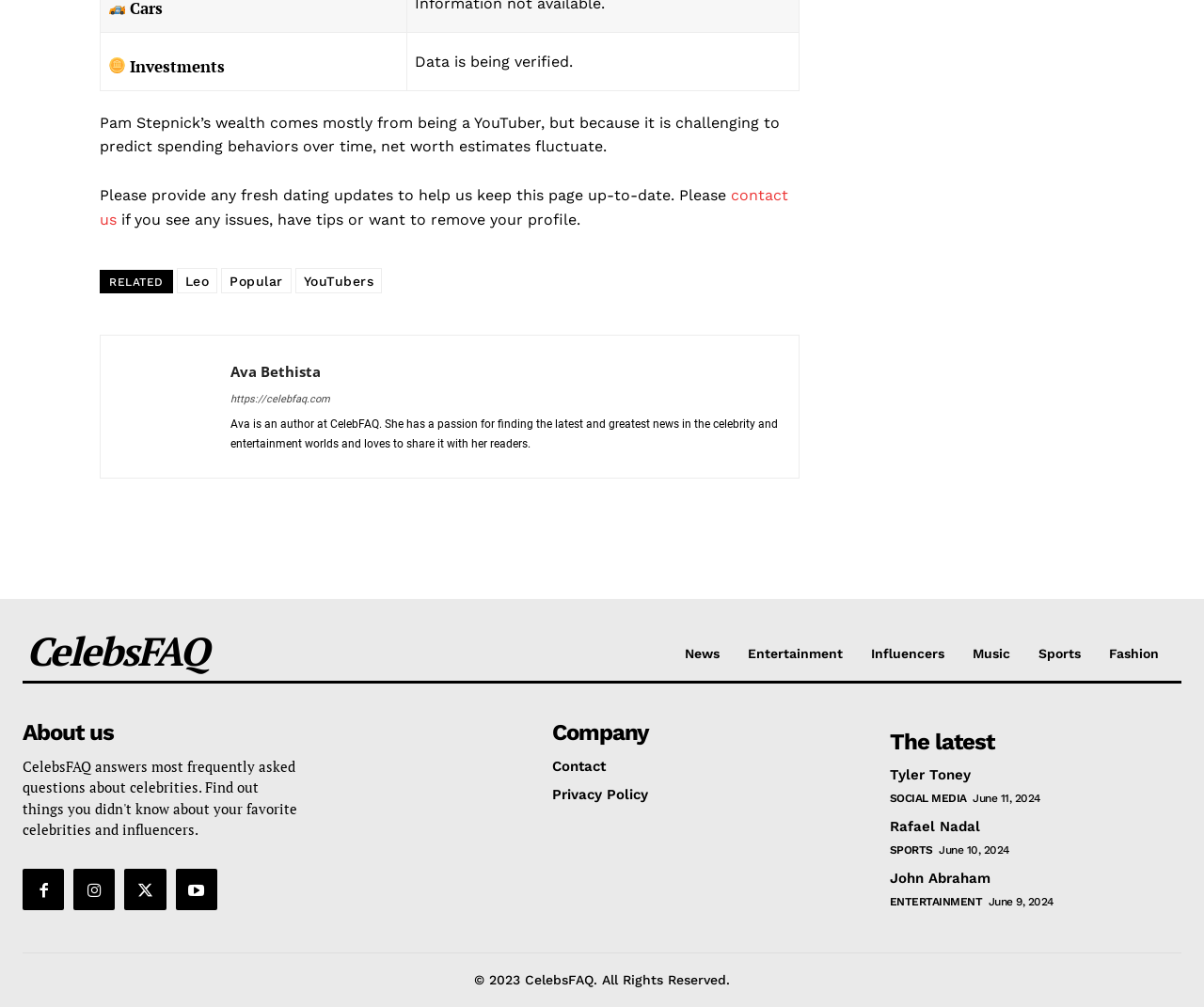Mark the bounding box of the element that matches the following description: "Contact".

[0.459, 0.753, 0.701, 0.769]